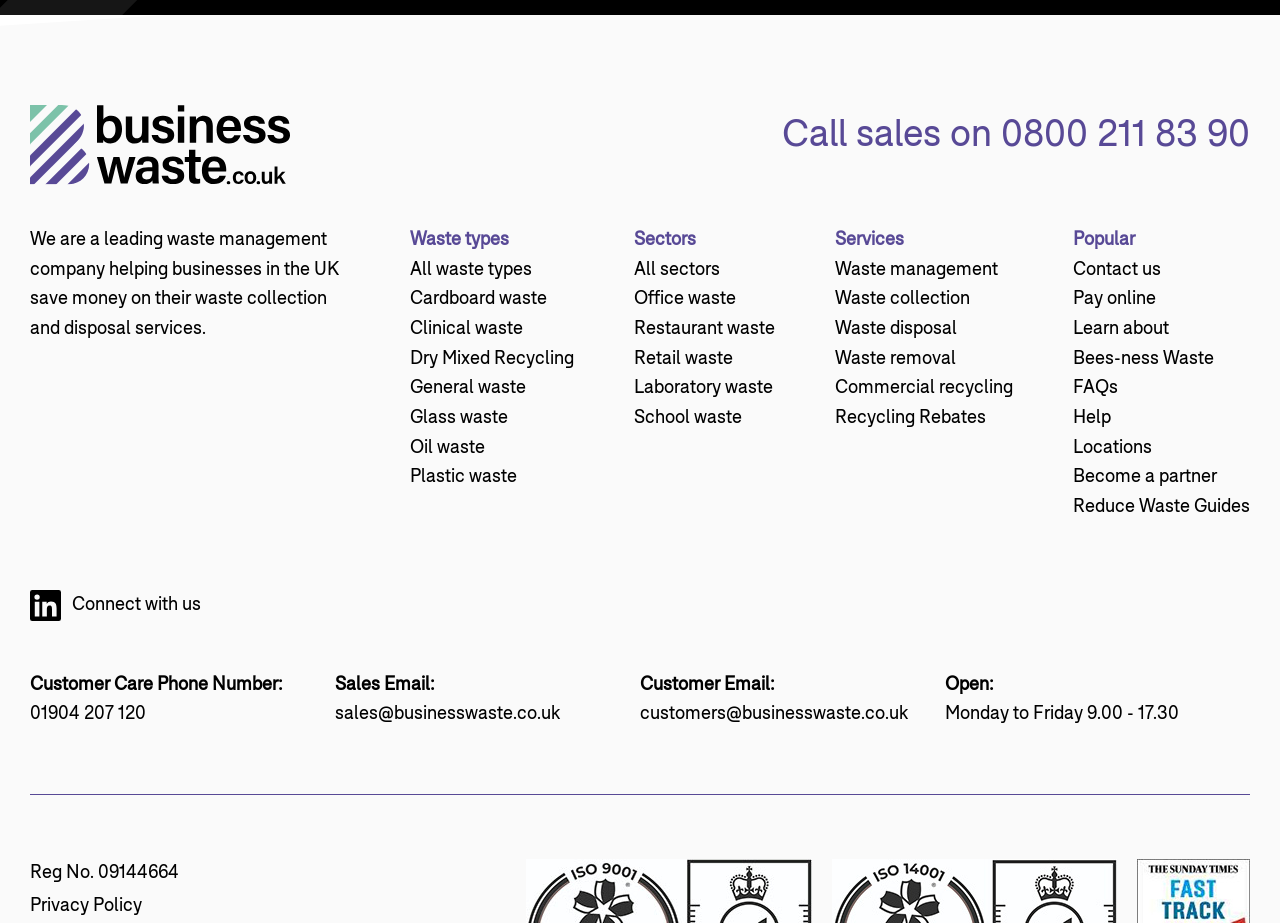Reply to the question below using a single word or brief phrase:
What is the company's phone number?

01904 207 120